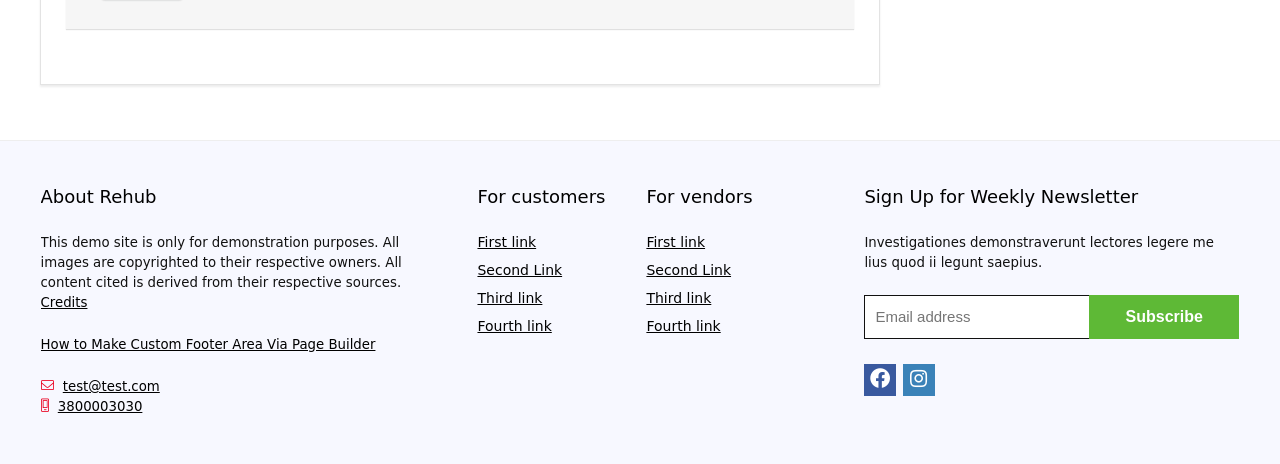Highlight the bounding box coordinates of the element that should be clicked to carry out the following instruction: "Search for something". The coordinates must be given as four float numbers ranging from 0 to 1, i.e., [left, top, right, bottom].

None